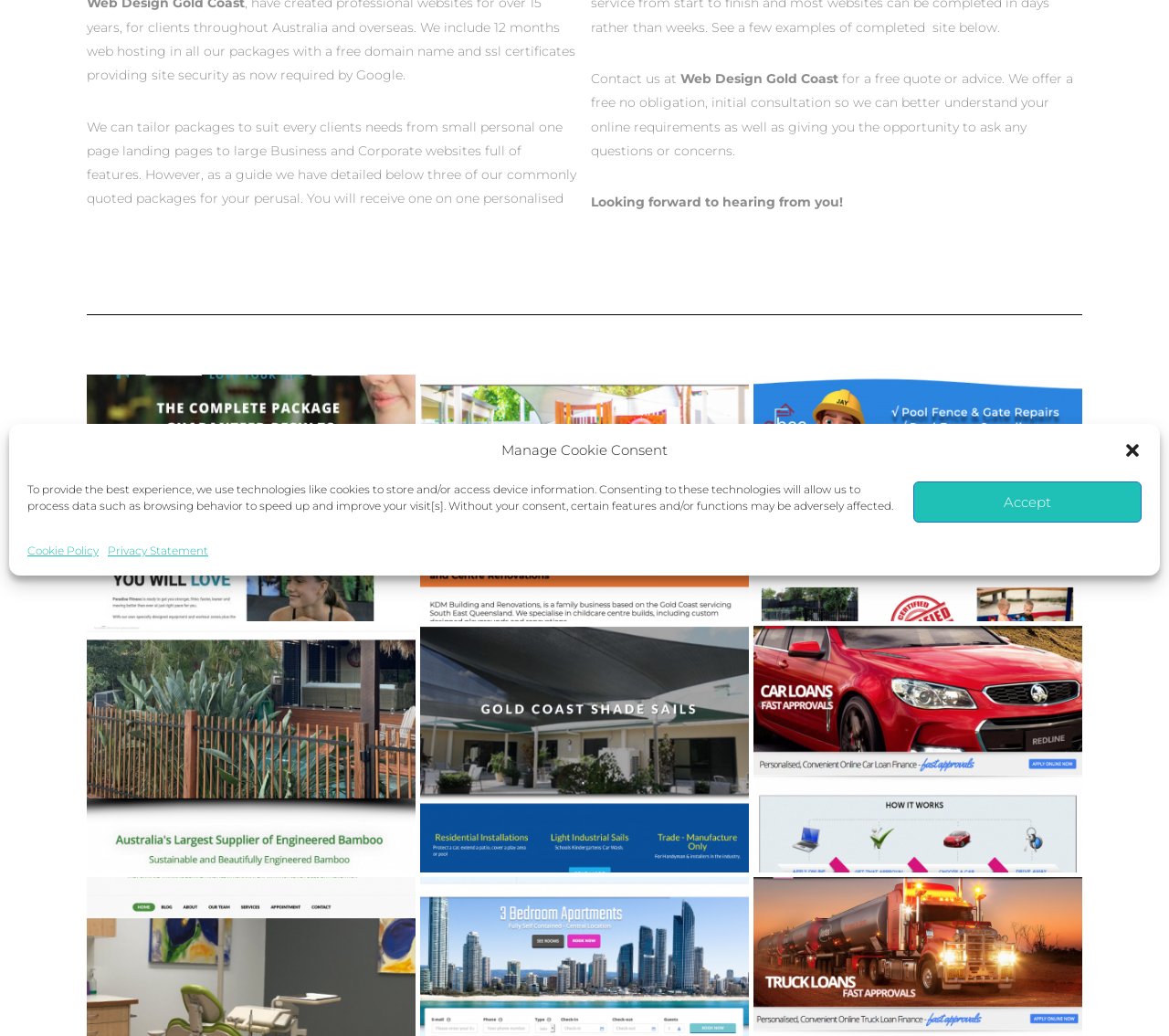Identify the bounding box for the described UI element. Provide the coordinates in (top-left x, top-left y, bottom-right x, bottom-right y) format with values ranging from 0 to 1: Bamboo Build Products

[0.074, 0.604, 0.355, 0.843]